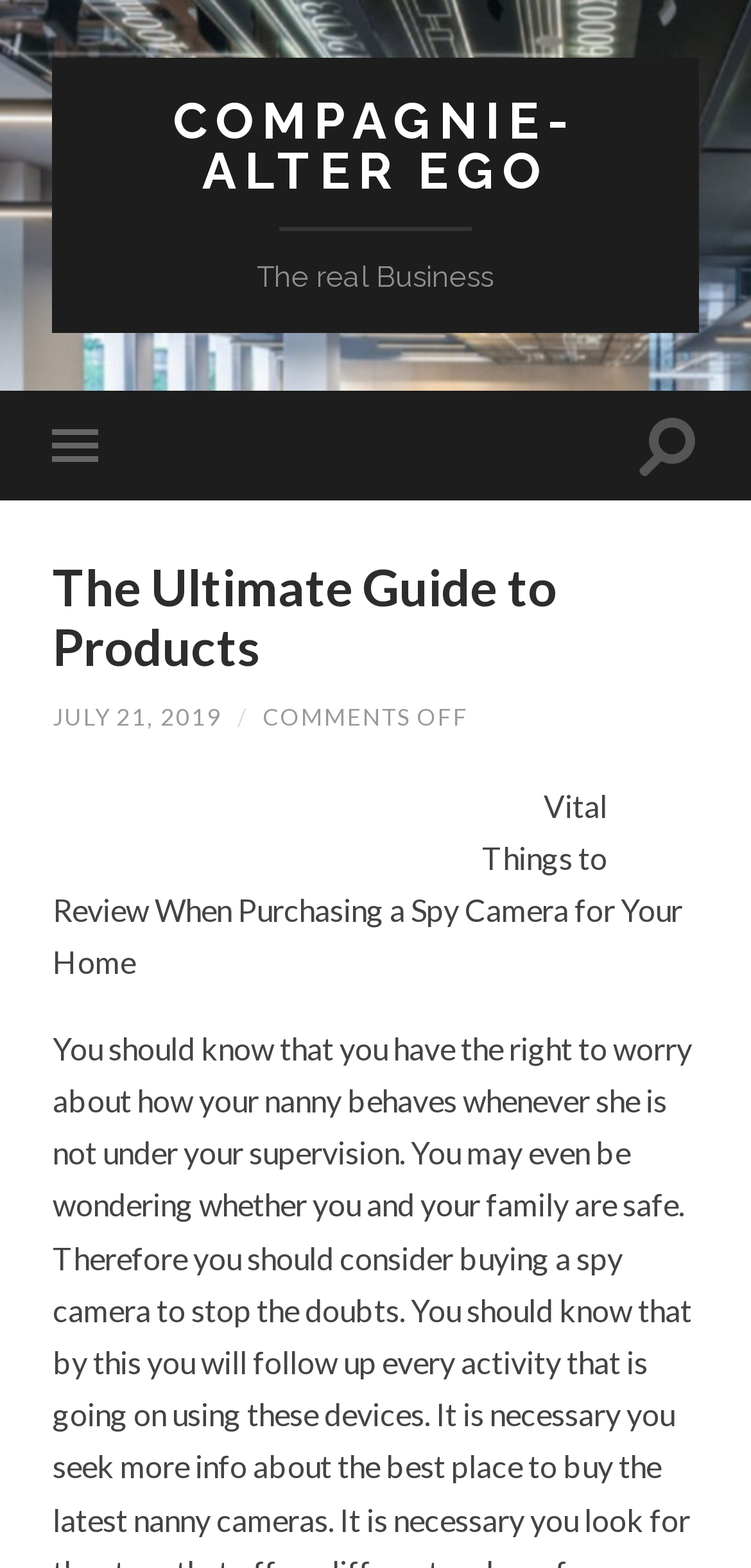Give a concise answer using one word or a phrase to the following question:
What is the date of the article?

JULY 21, 2019